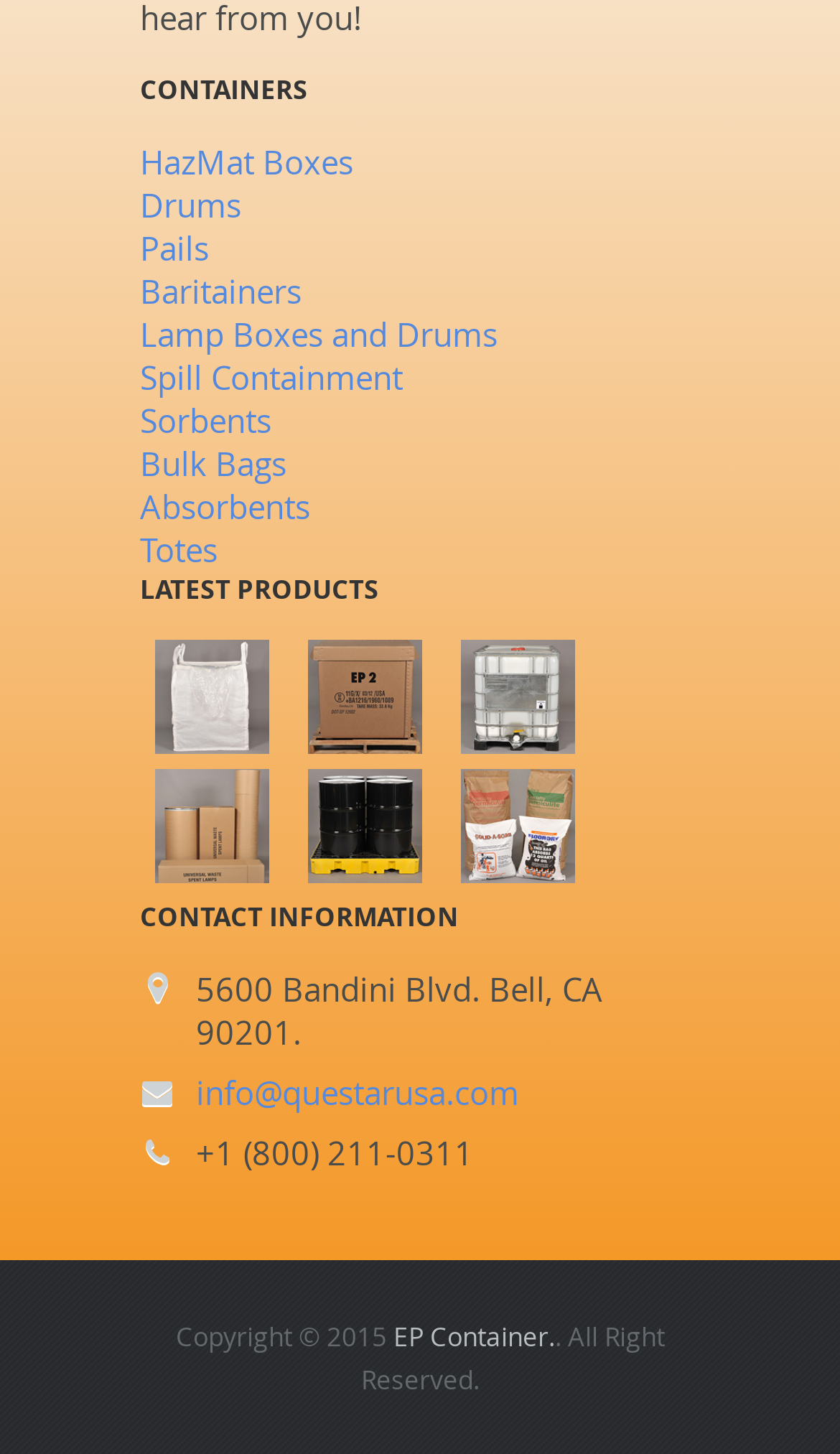What is the company's phone number?
Refer to the image and provide a detailed answer to the question.

The company's contact information is listed under the 'CONTACT INFORMATION' heading, which includes the phone number +1 (800) 211-0311.